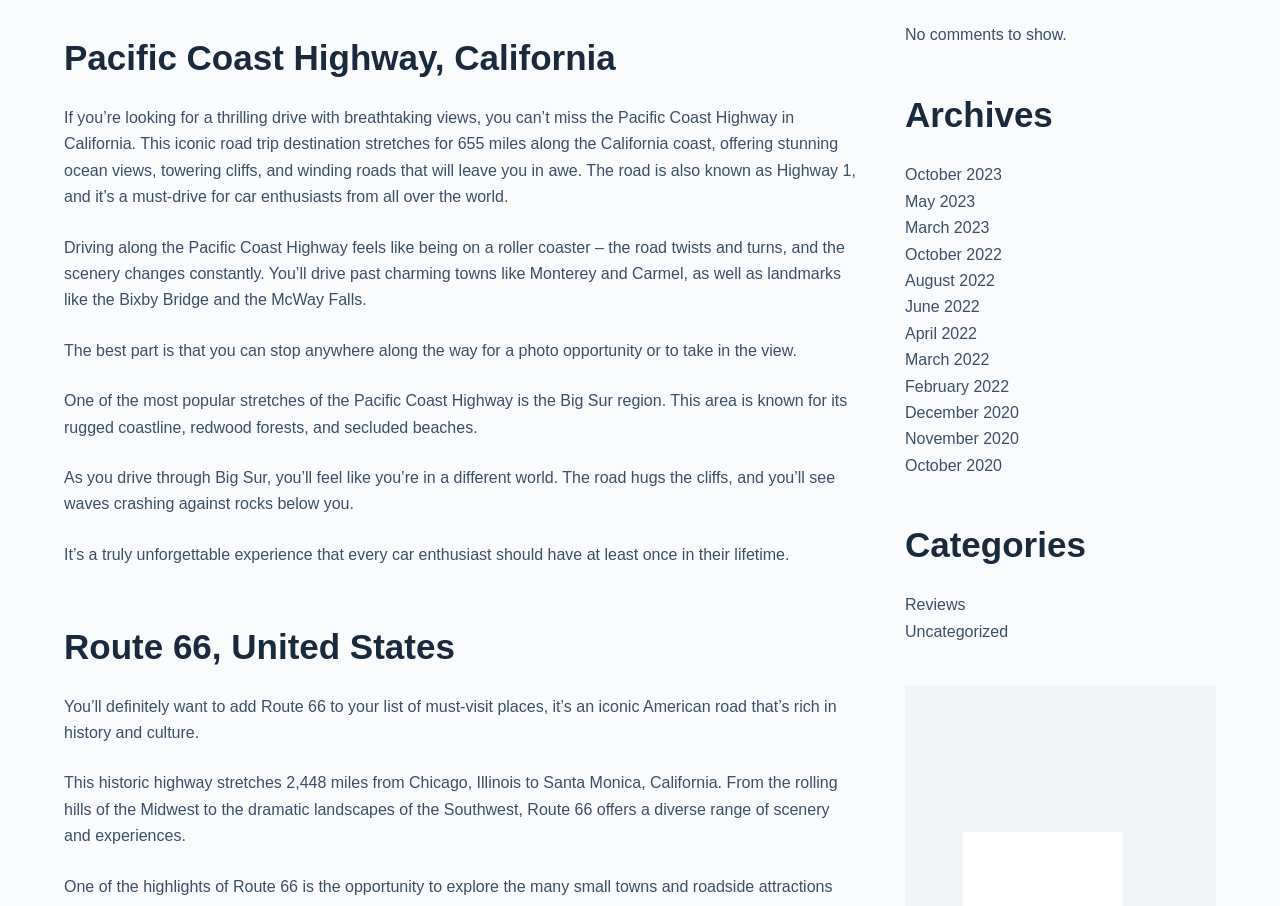Using the description "August 2022", predict the bounding box of the relevant HTML element.

[0.707, 0.3, 0.777, 0.319]